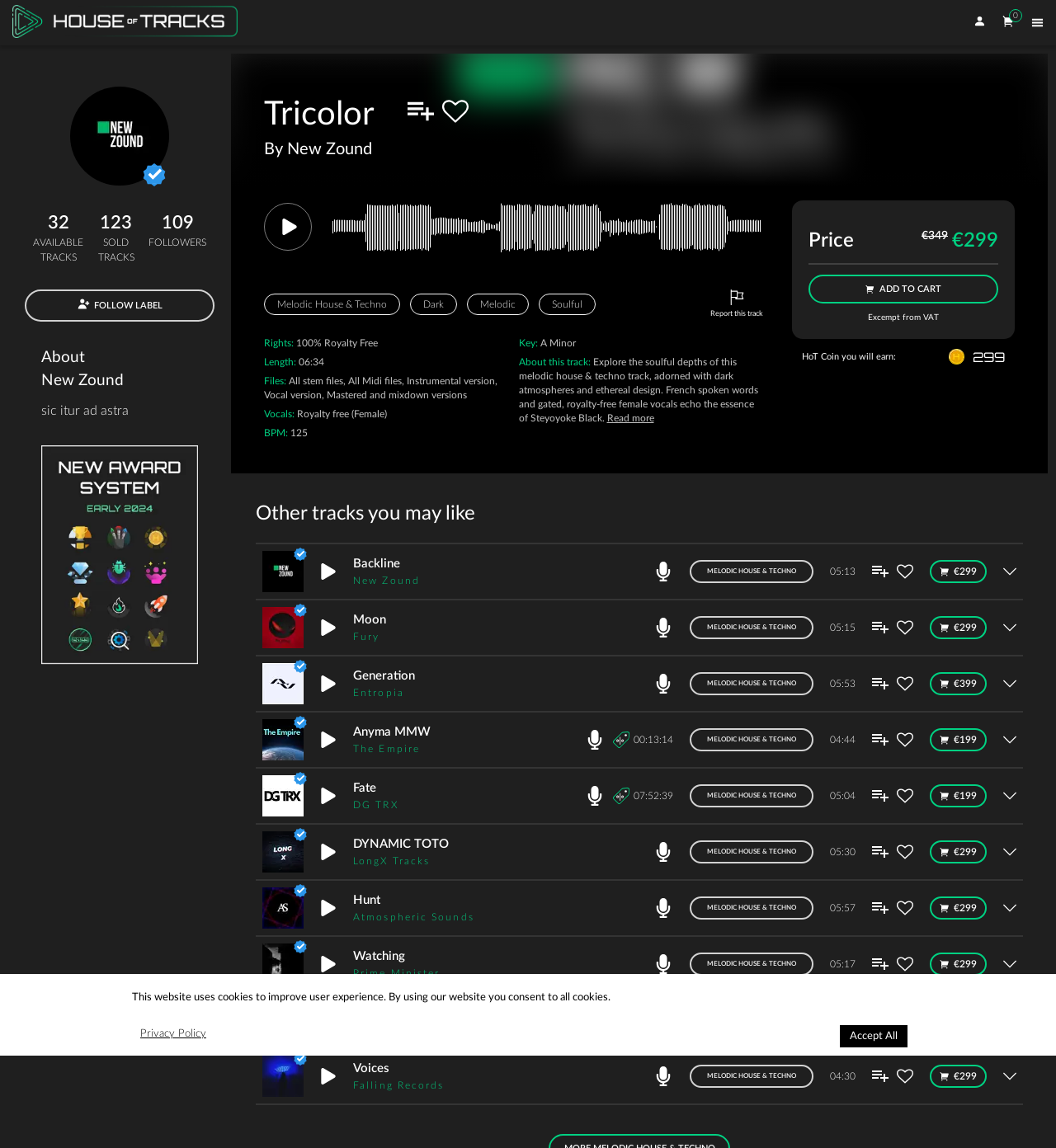Give the bounding box coordinates for the element described as: "title="Add next track to queue"".

[0.386, 0.085, 0.411, 0.108]